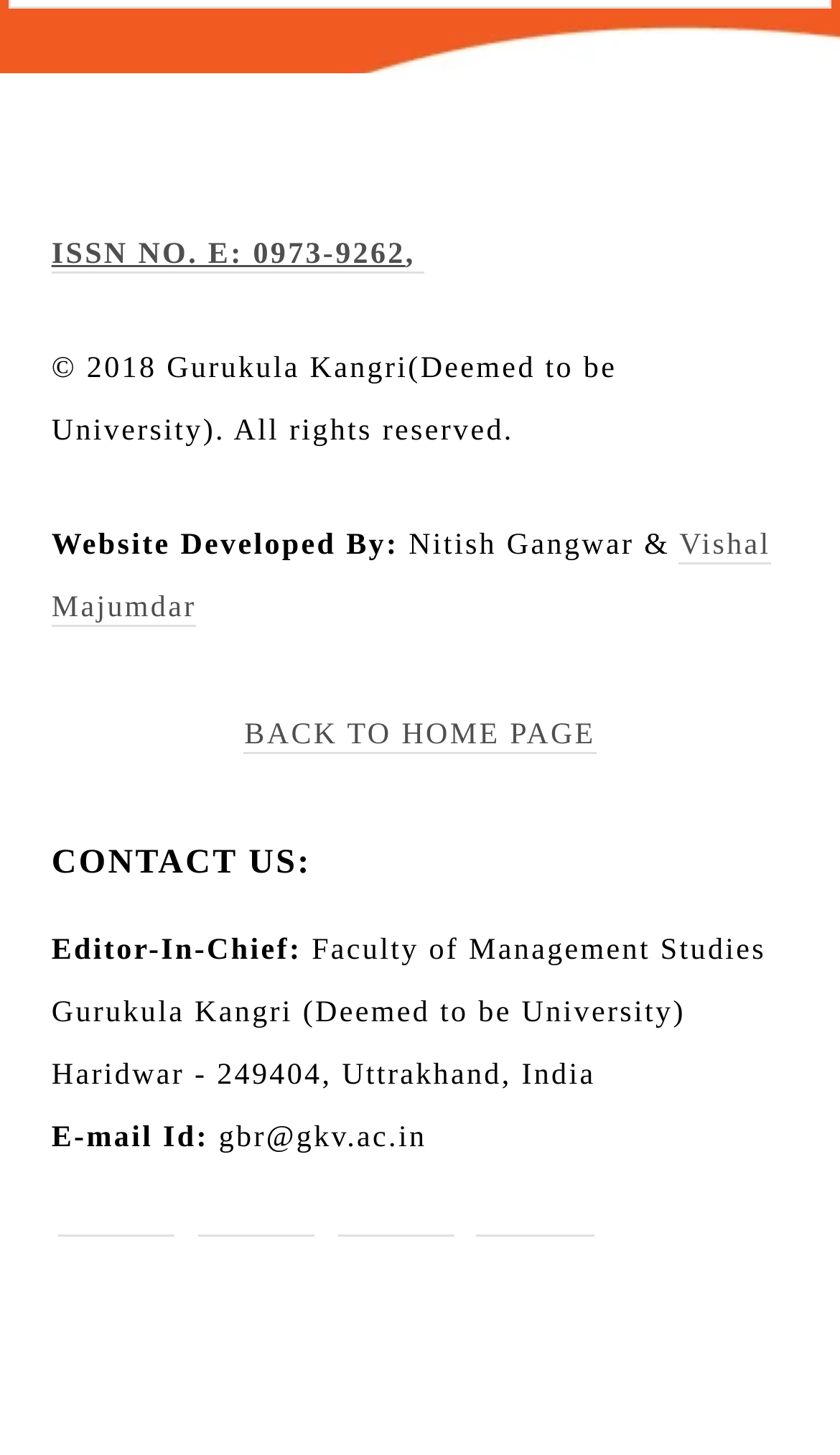Find and provide the bounding box coordinates for the UI element described with: "Vishal Majumdar".

[0.061, 0.364, 0.918, 0.431]